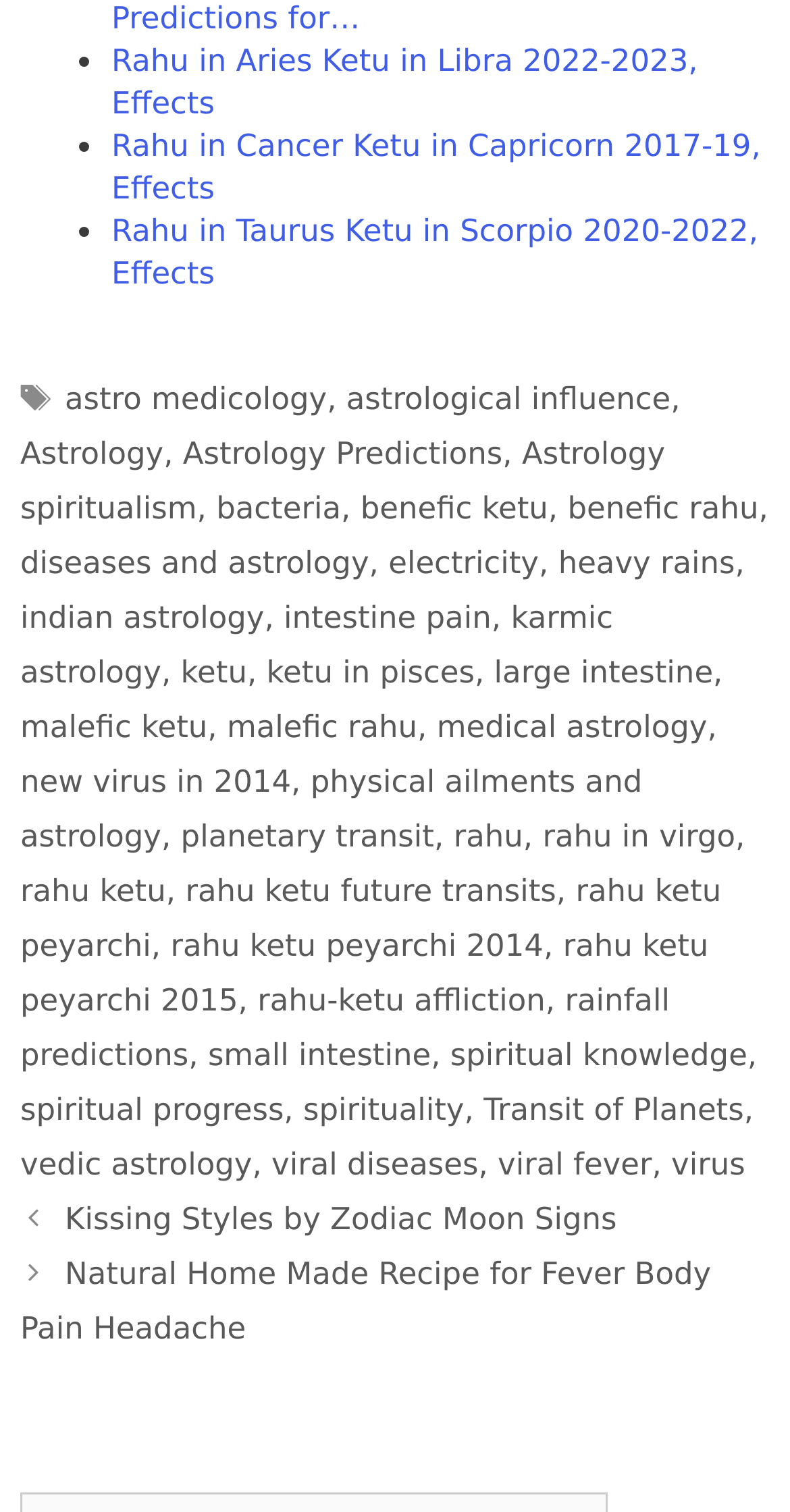What is the format of the links in the list?
With the help of the image, please provide a detailed response to the question.

The links in the list are formatted with bullet points, indicated by the '•' symbol. This suggests that the links are part of a list or collection of related topics or articles.